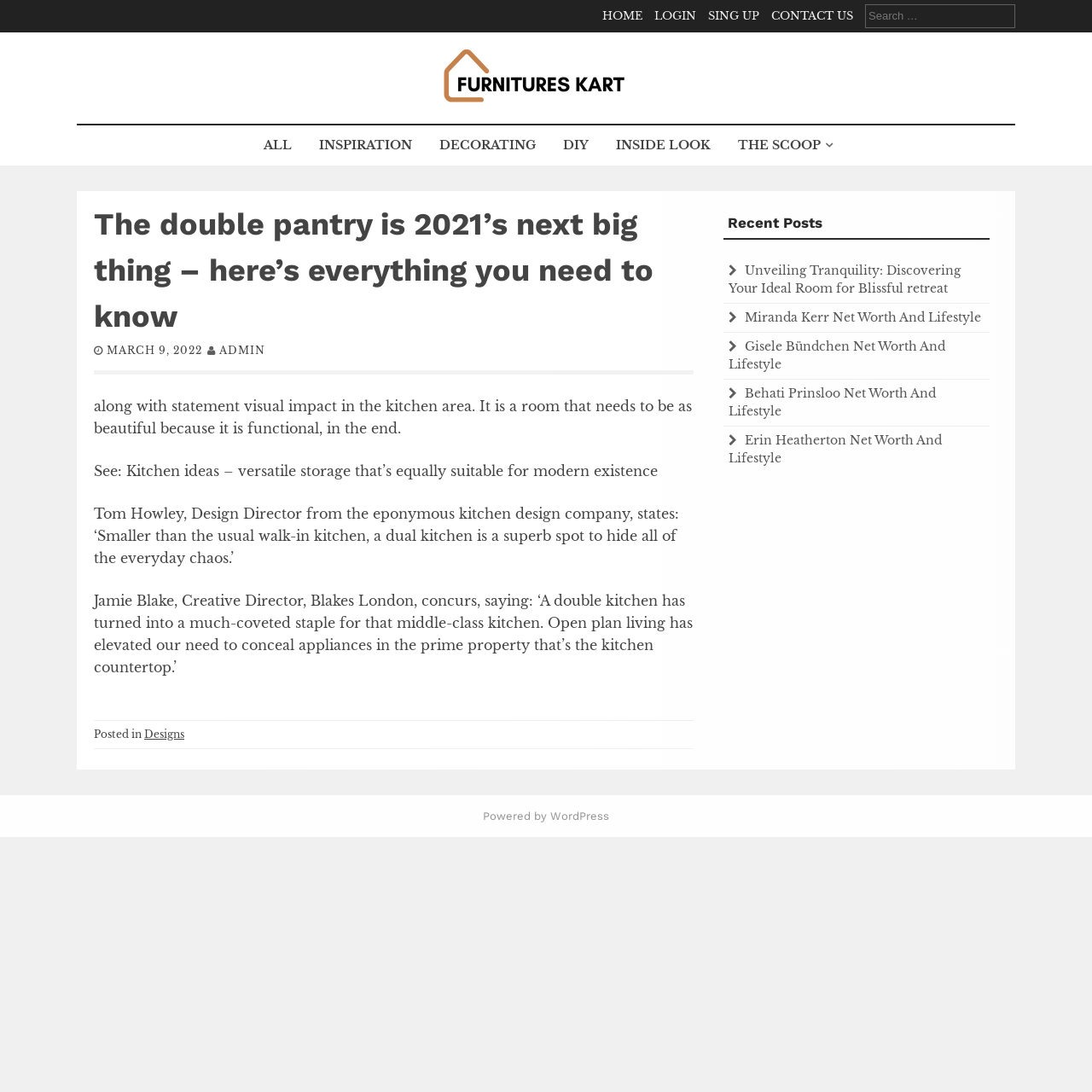Determine and generate the text content of the webpage's headline.

The double pantry is 2021’s next big thing – here’s everything you need to know